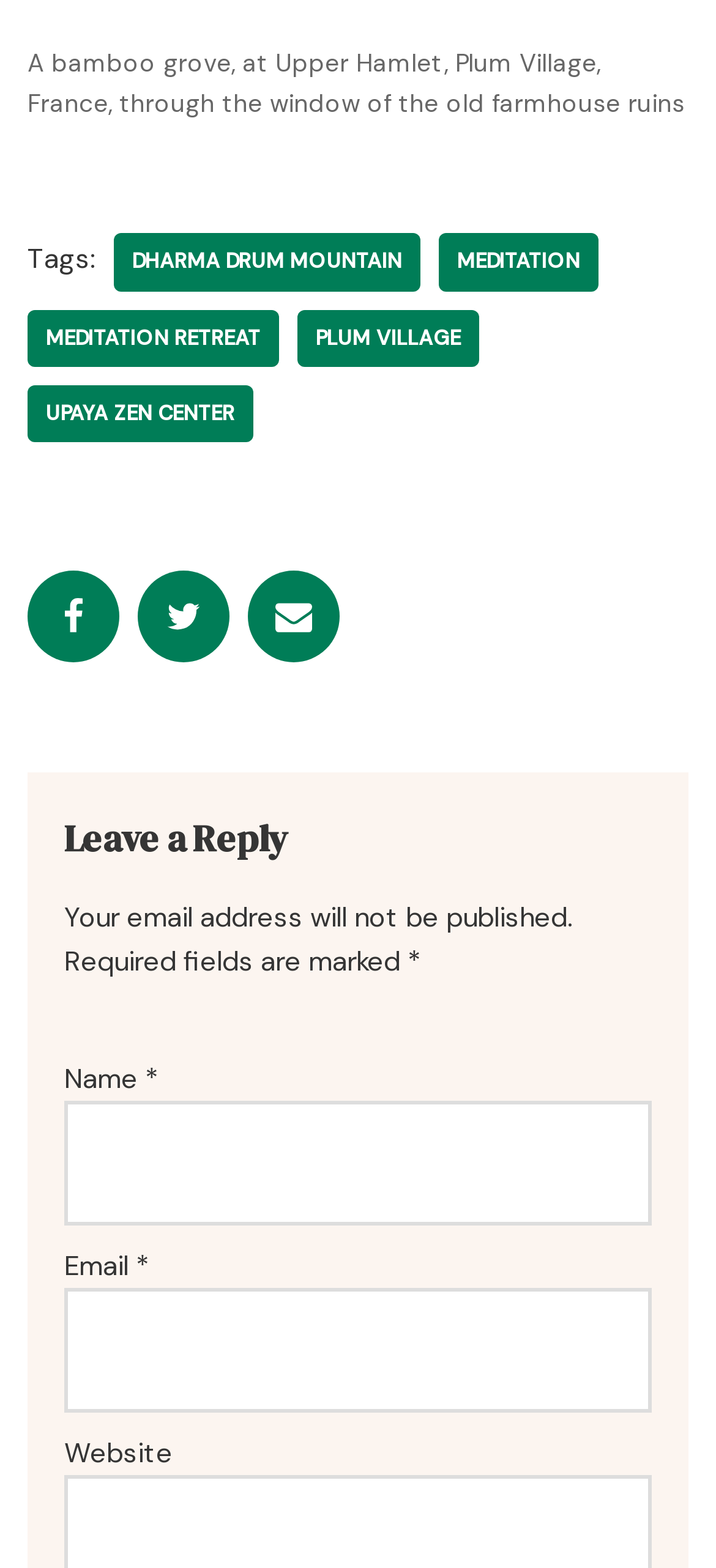Could you locate the bounding box coordinates for the section that should be clicked to accomplish this task: "Click on the 'Email' link".

[0.346, 0.364, 0.474, 0.422]